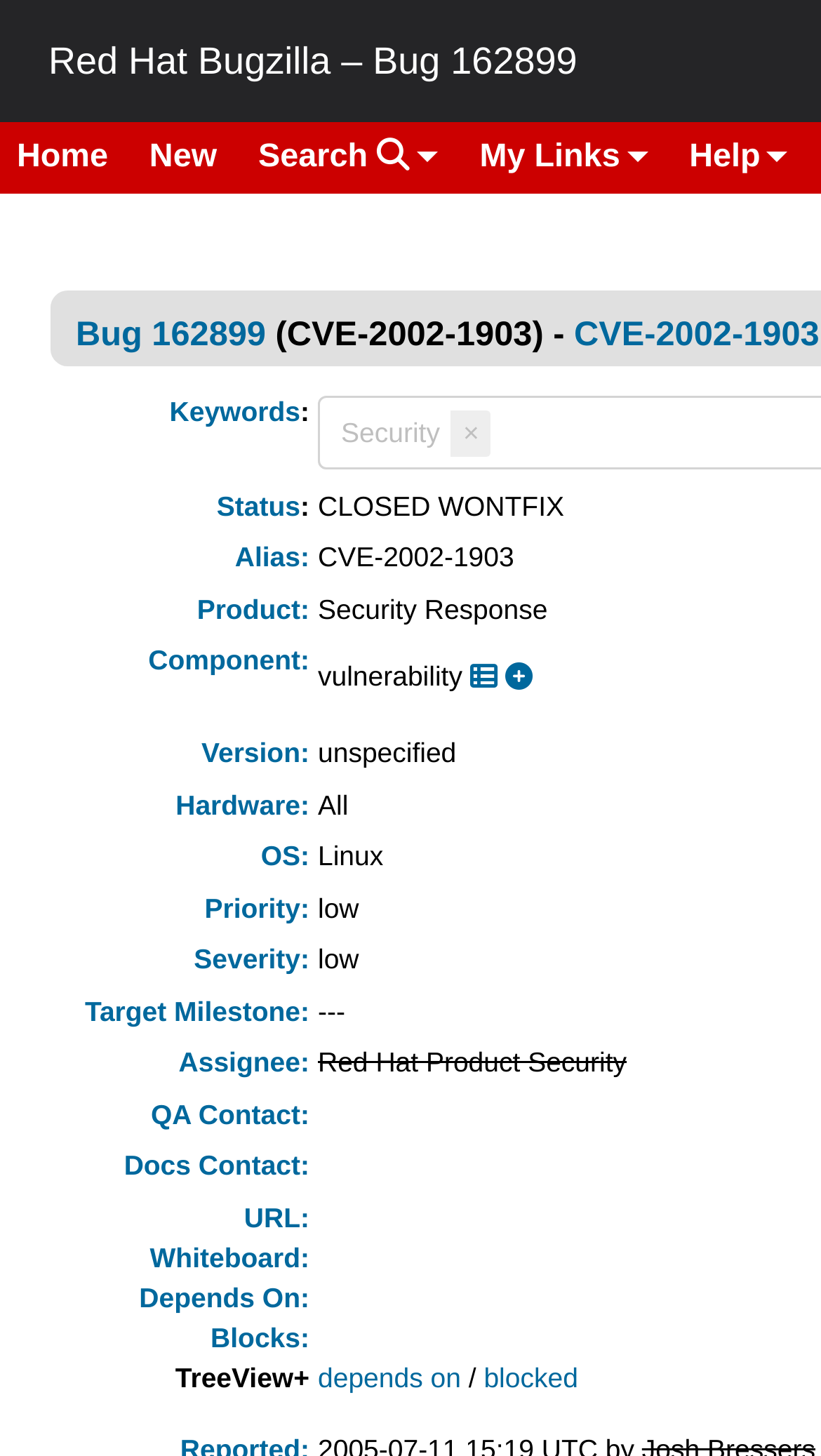Determine the bounding box coordinates for the clickable element required to fulfill the instruction: "Check the 'Priority' field". Provide the coordinates as four float numbers between 0 and 1, i.e., [left, top, right, bottom].

[0.249, 0.613, 0.377, 0.634]